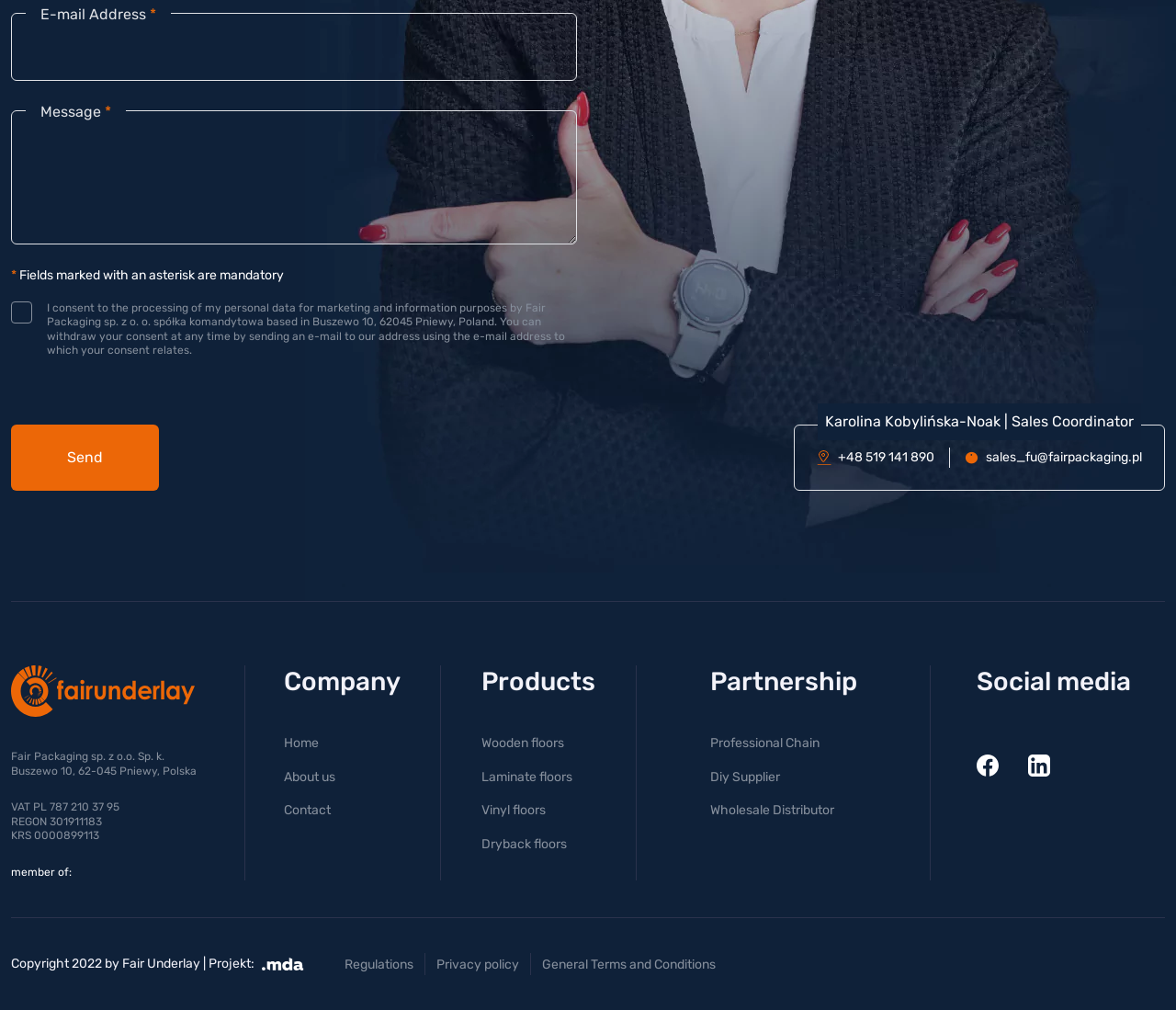What is the company's VAT number?
Based on the screenshot, respond with a single word or phrase.

PL 787 210 37 95